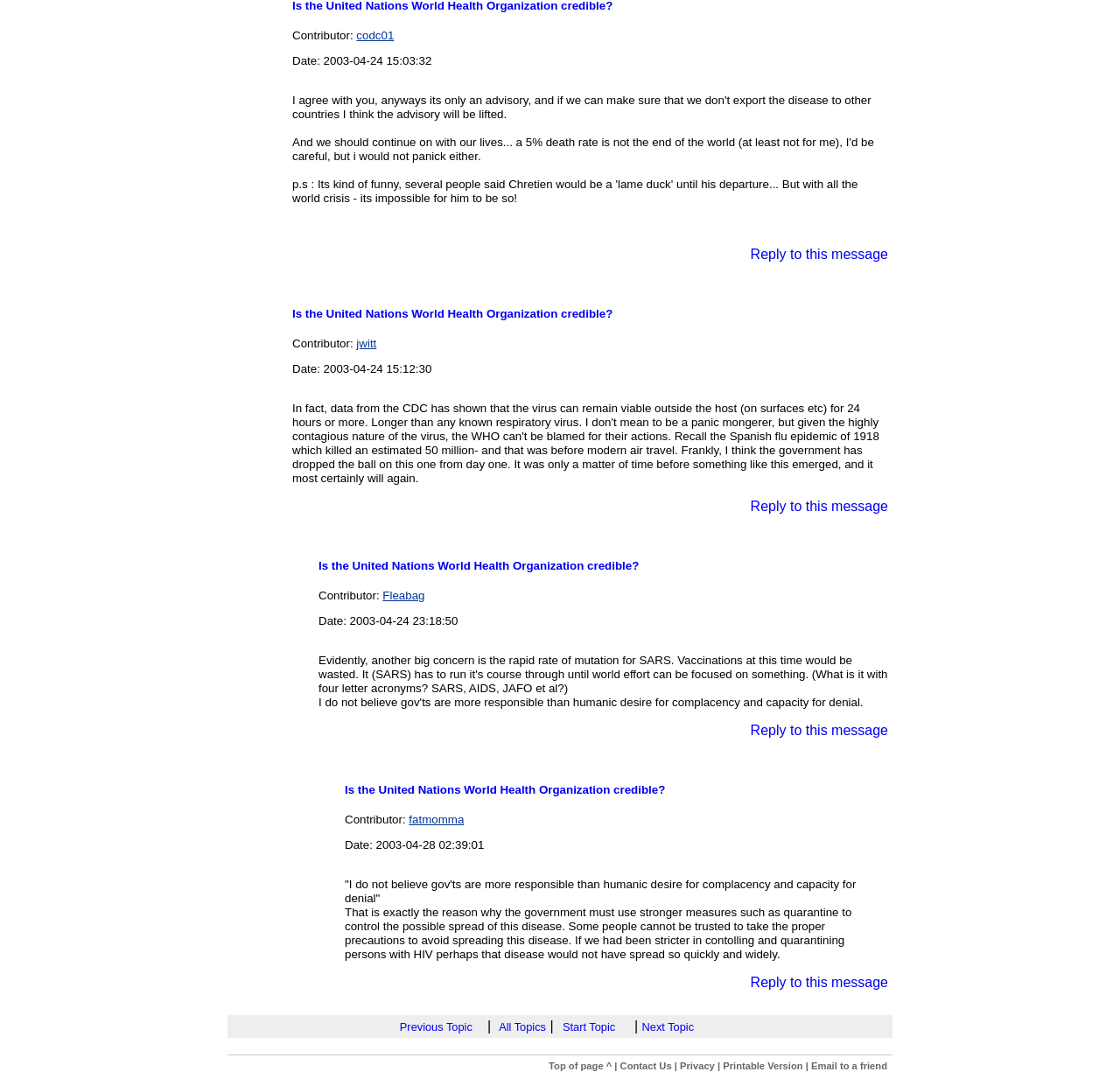Give a concise answer of one word or phrase to the question: 
What is the purpose of the 'Reply to this message' link?

To reply to a message